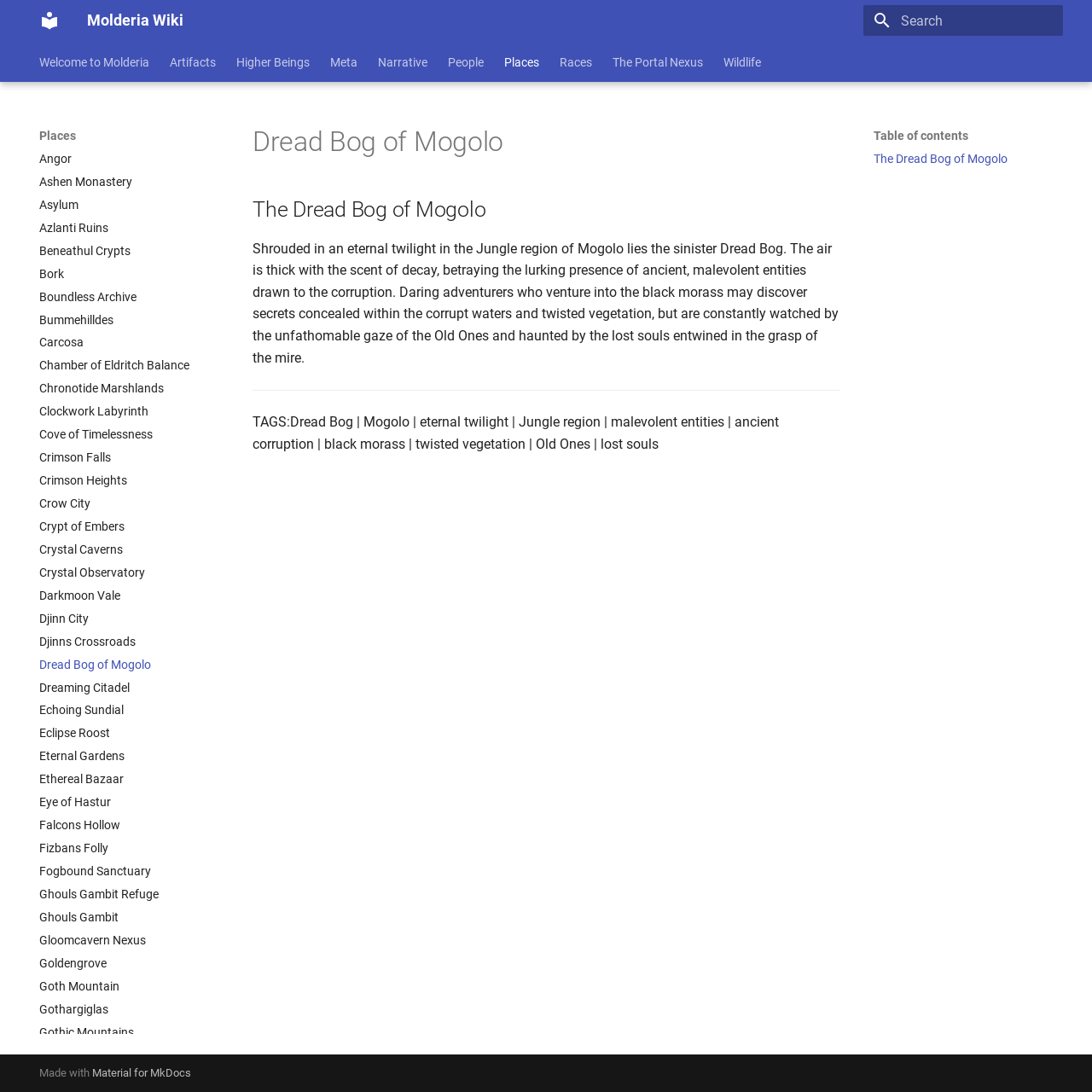Identify the bounding box coordinates necessary to click and complete the given instruction: "Click on Places".

[0.036, 0.118, 0.07, 0.13]